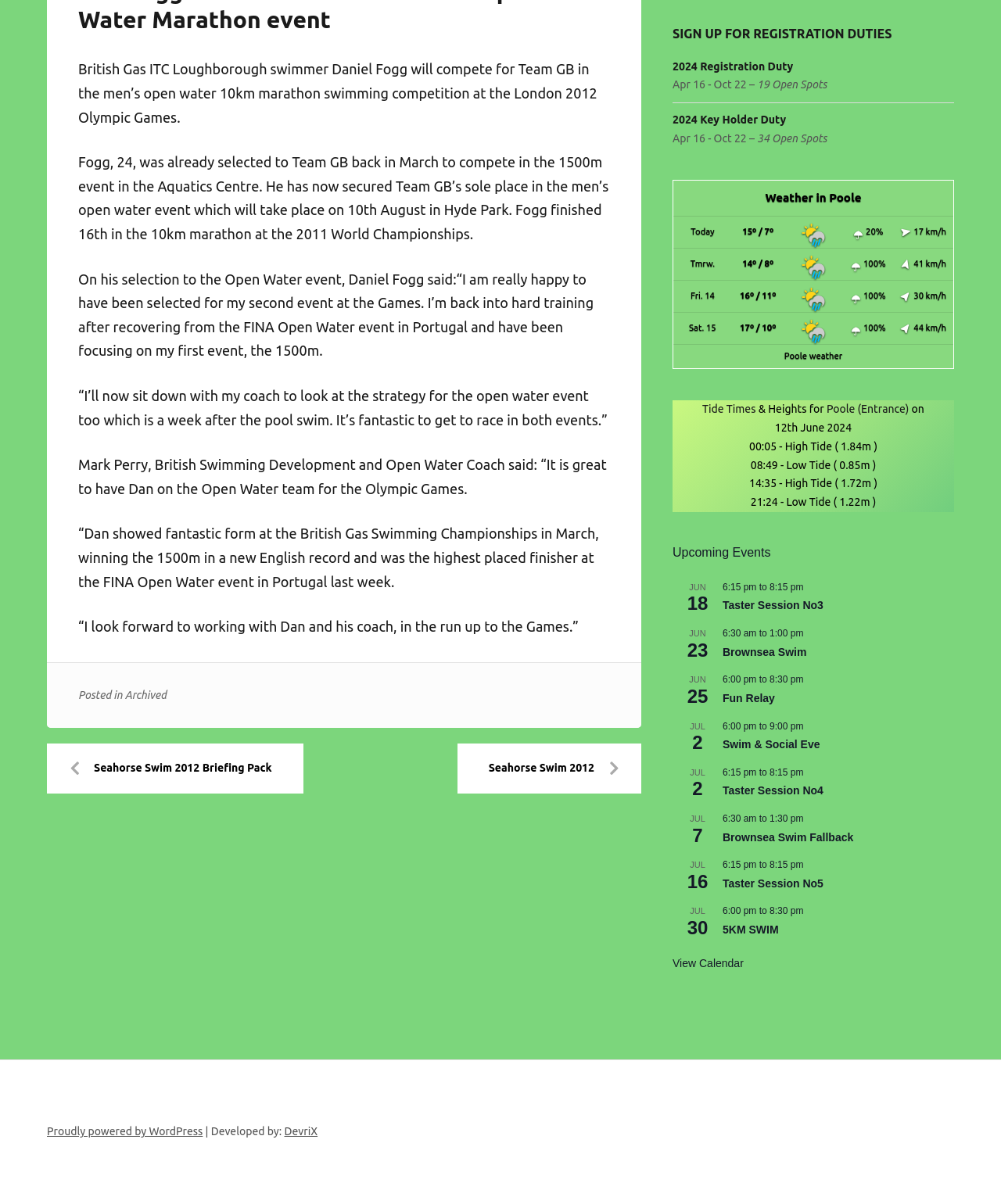Using the provided element description "5KM SWIM", determine the bounding box coordinates of the UI element.

[0.722, 0.767, 0.778, 0.778]